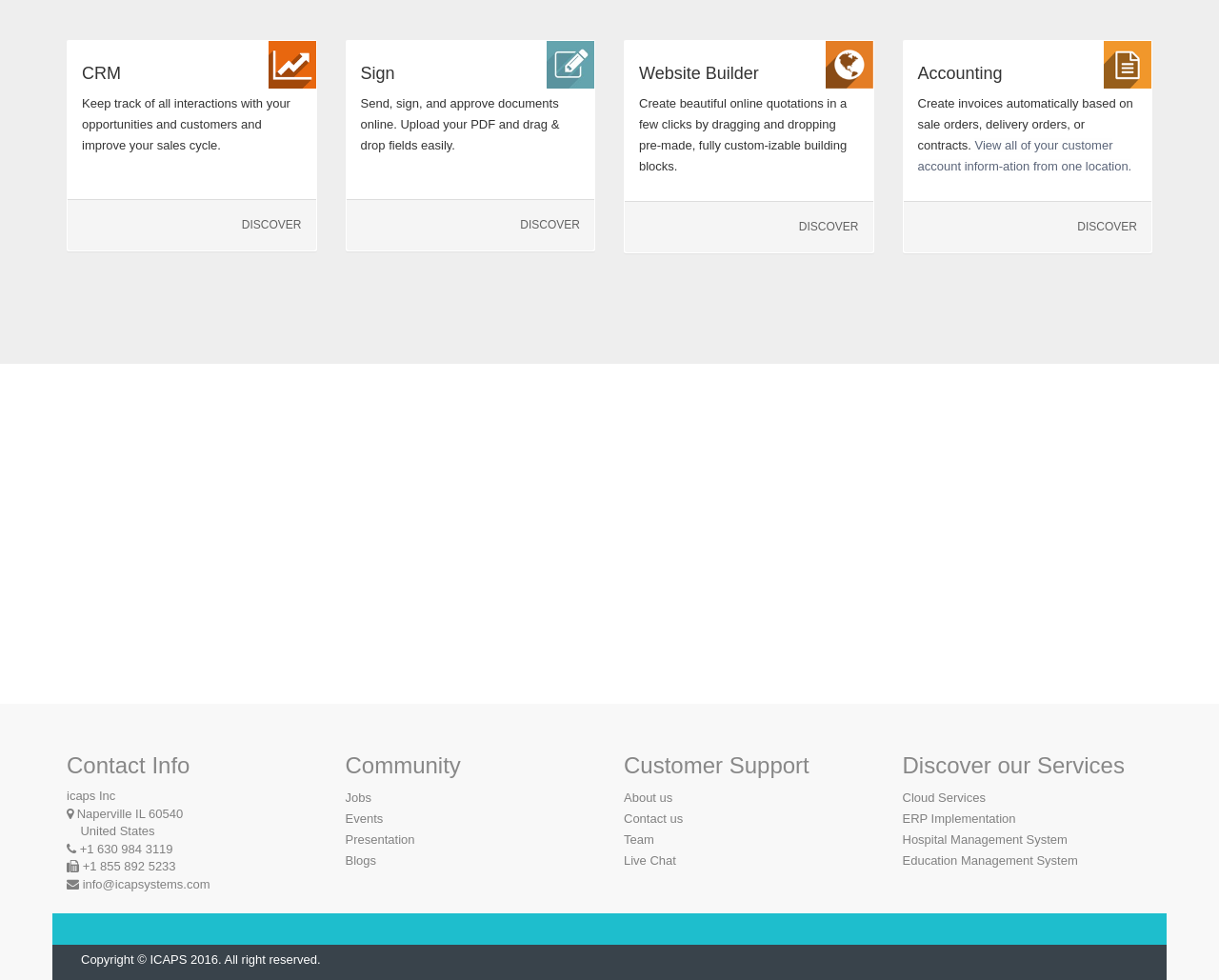Kindly determine the bounding box coordinates for the area that needs to be clicked to execute this instruction: "Click on Read More to learn more about the application".

[0.451, 0.619, 0.549, 0.666]